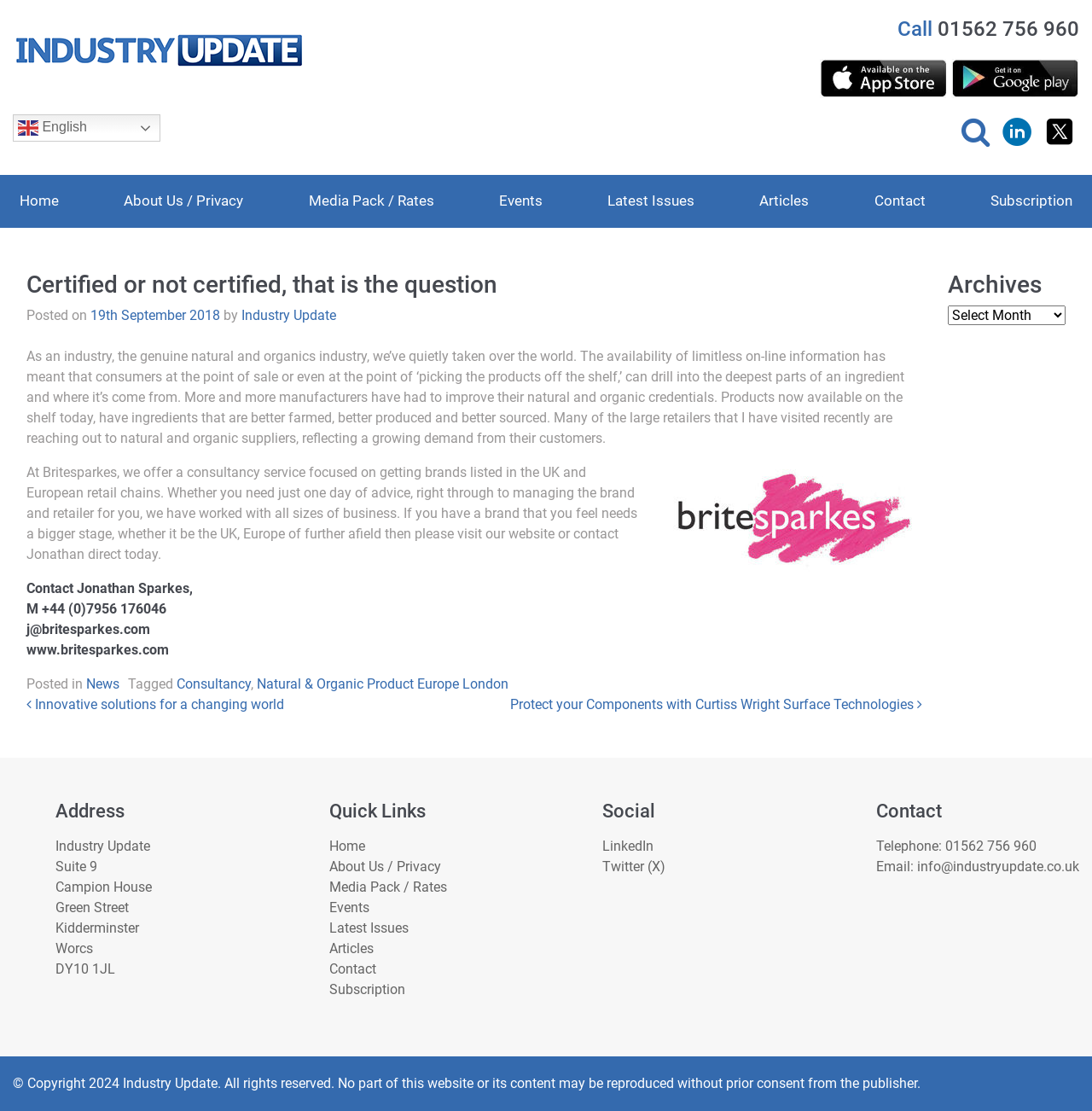Answer the following query with a single word or phrase:
What is the company's consultancy service focused on?

getting brands listed in UK and European retail chains